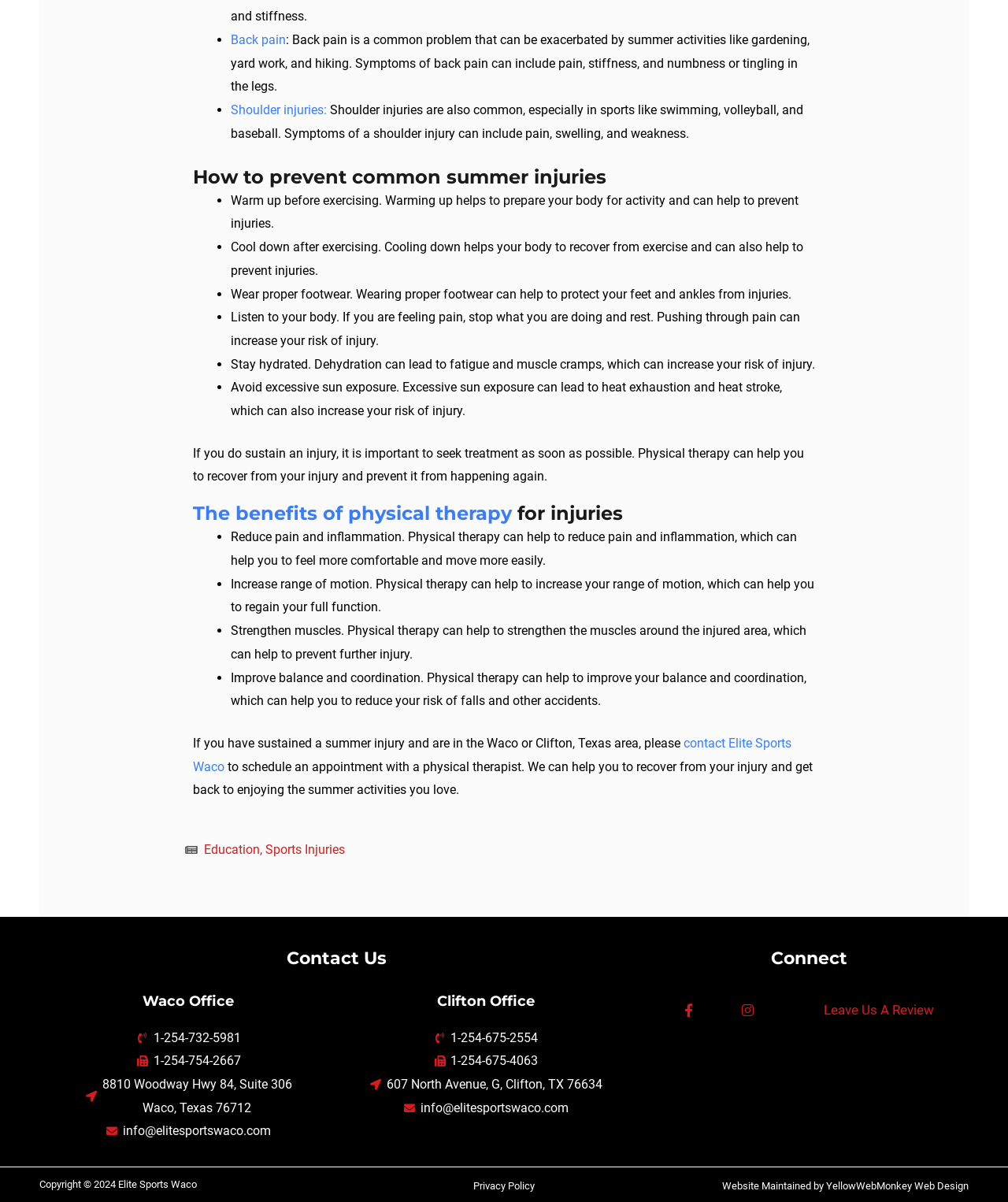Provide the bounding box coordinates, formatted as (top-left x, top-left y, bottom-right x, bottom-right y), with all values being floating point numbers between 0 and 1. Identify the bounding box of the UI element that matches the description: The benefits of physical therapy

[0.191, 0.418, 0.508, 0.437]